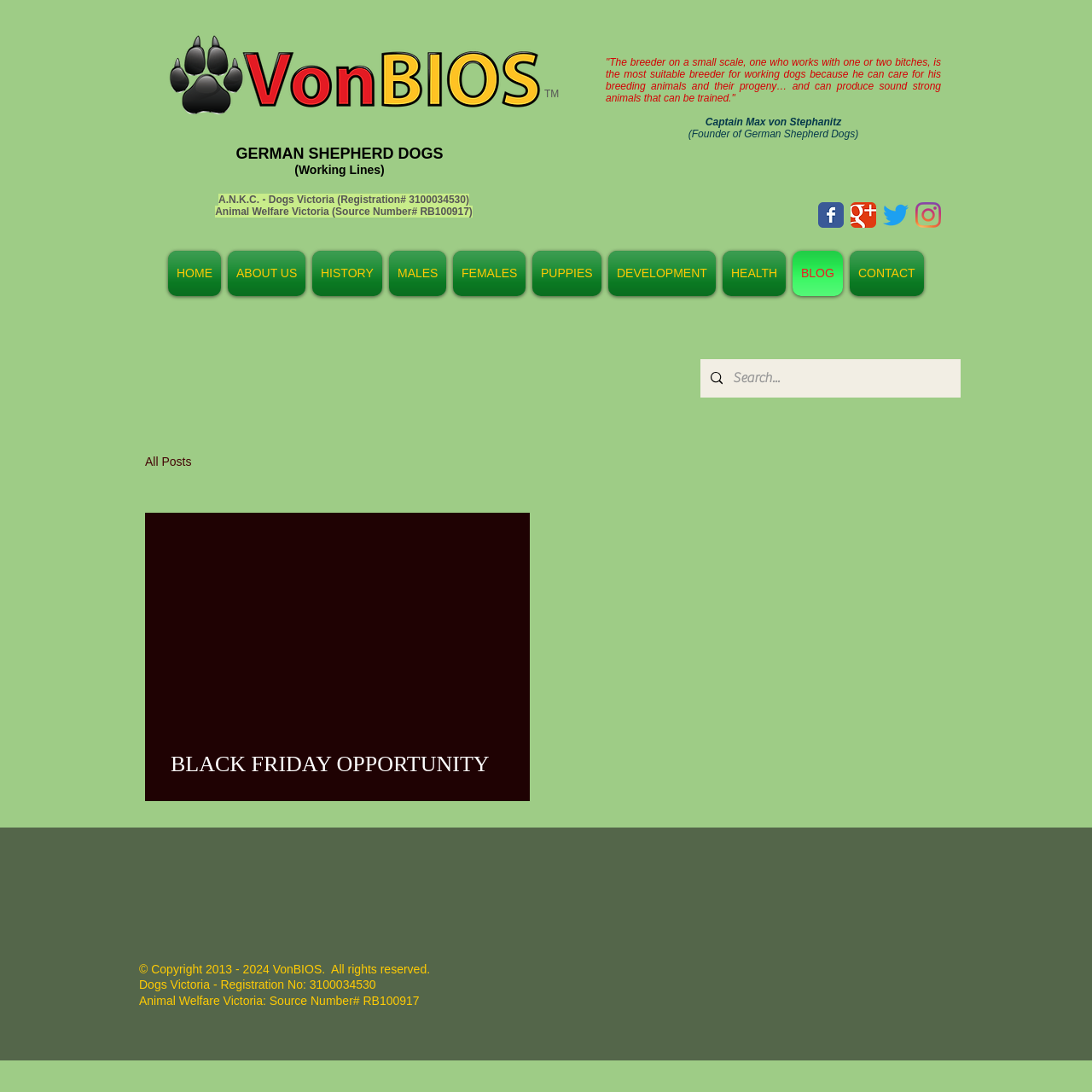Offer a detailed explanation of the webpage layout and contents.

The webpage is a blog about German Shepherd dogs, specifically from the breeder "VonBIOS". At the top left, there is a logo image, accompanied by the text "TM" and "GERMAN SHEPHERD DOGS (Working Lines)". Below this, there is a quote from Captain Max von Stephanitz, the founder of German Shepherd Dogs.

On the top right, there is a social bar with links to Facebook, Google, Twitter, and Instagram, each represented by an image. Below the social bar, there is a navigation menu with links to different sections of the website, including "HOME", "ABOUT US", "HISTORY", "MALES", "FEMALES", "PUPPIES", "DEVELOPMENT", "HEALTH", "BLOG", and "CONTACT".

In the main content area, there is a search bar with a magnifying glass icon and a text input field. Below the search bar, there is a blog feed section with a heading "Blog feed. Select a post to read." The first post is titled "BLACK FRIDAY OPPORTUNITY", but it is currently hidden.

At the bottom of the page, there is a footer section with copyright information, registration numbers, and an animal welfare source number.

Overall, the webpage has a clean and organized layout, with a focus on providing information about German Shepherd dogs and the breeder's services.